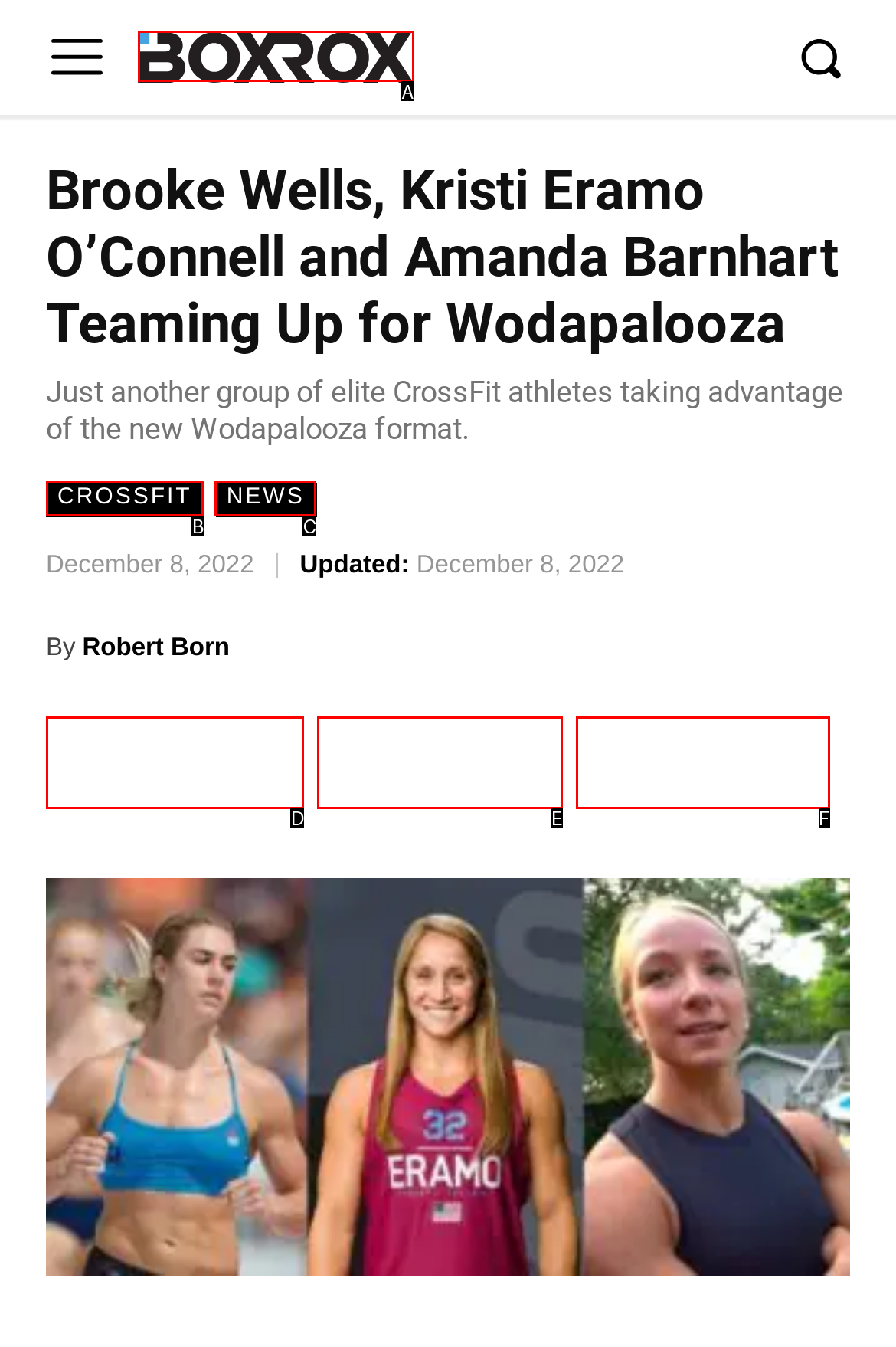Which HTML element among the options matches this description: BOXROXCompetitiv Fitness Magazine? Answer with the letter representing your choice.

A